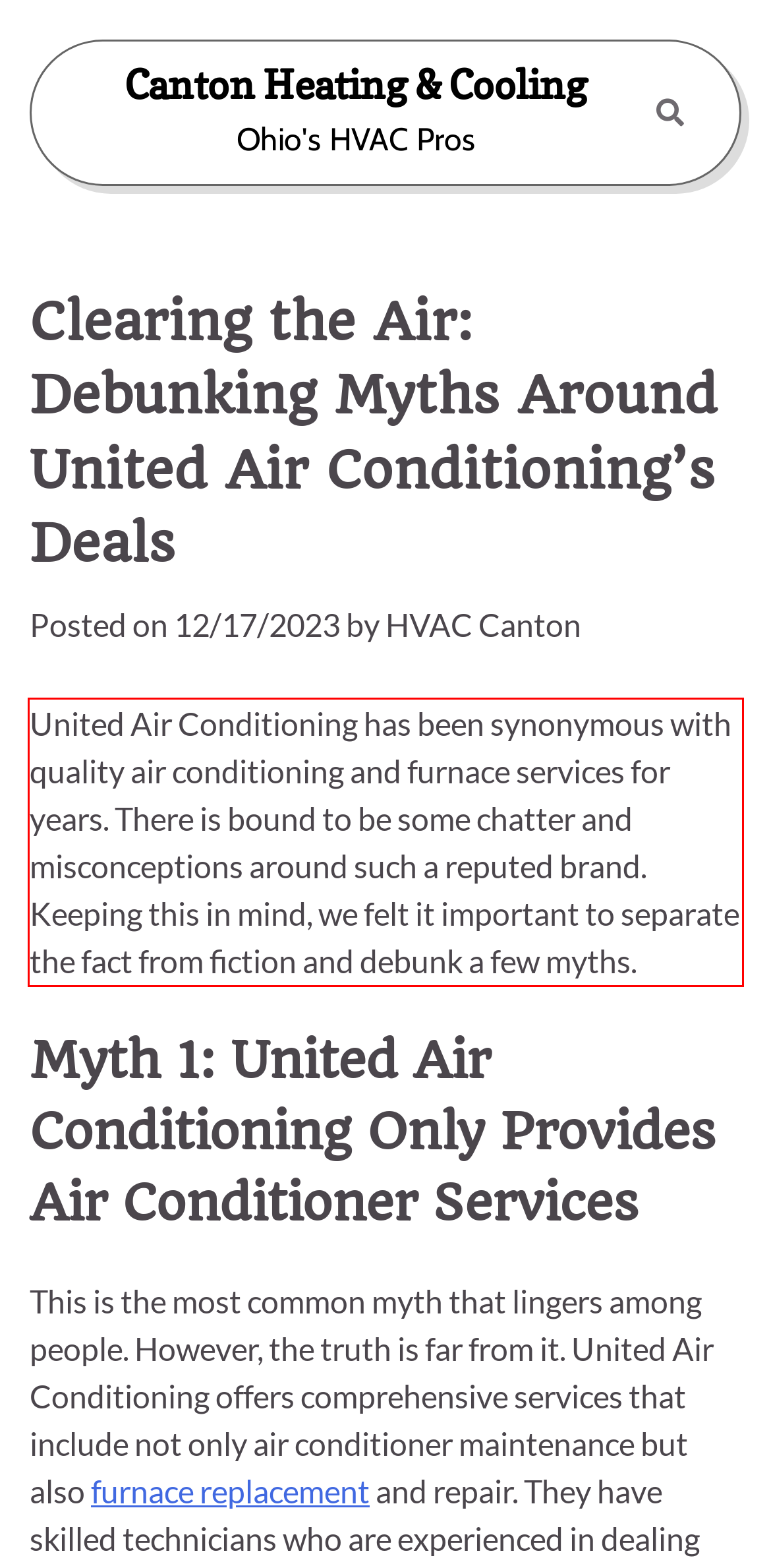Look at the webpage screenshot and recognize the text inside the red bounding box.

United Air Conditioning has been synonymous with quality air conditioning and furnace services for years. There is bound to be some chatter and misconceptions around such a reputed brand. Keeping this in mind, we felt it important to separate the fact from fiction and debunk a few myths.